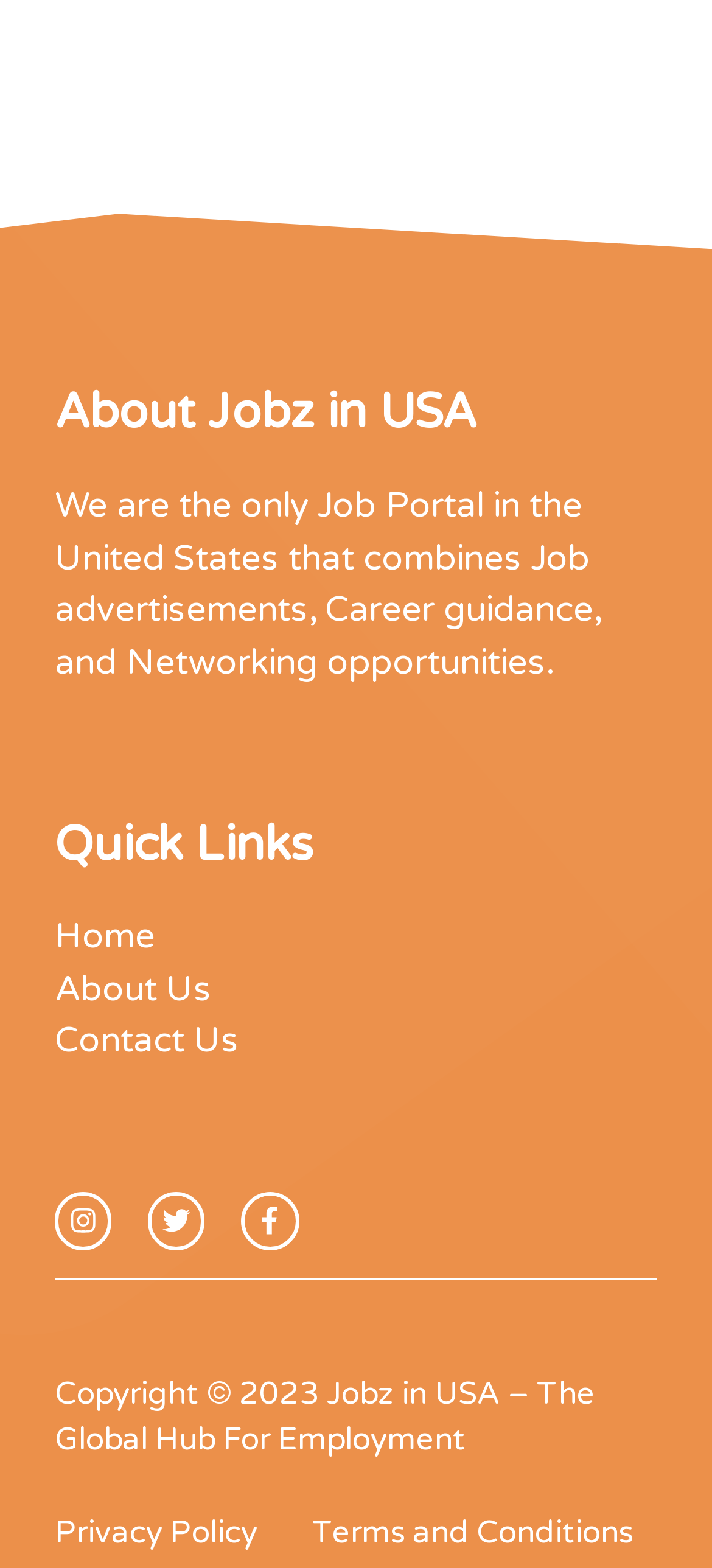Answer the question below in one word or phrase:
How many social media links are present?

3